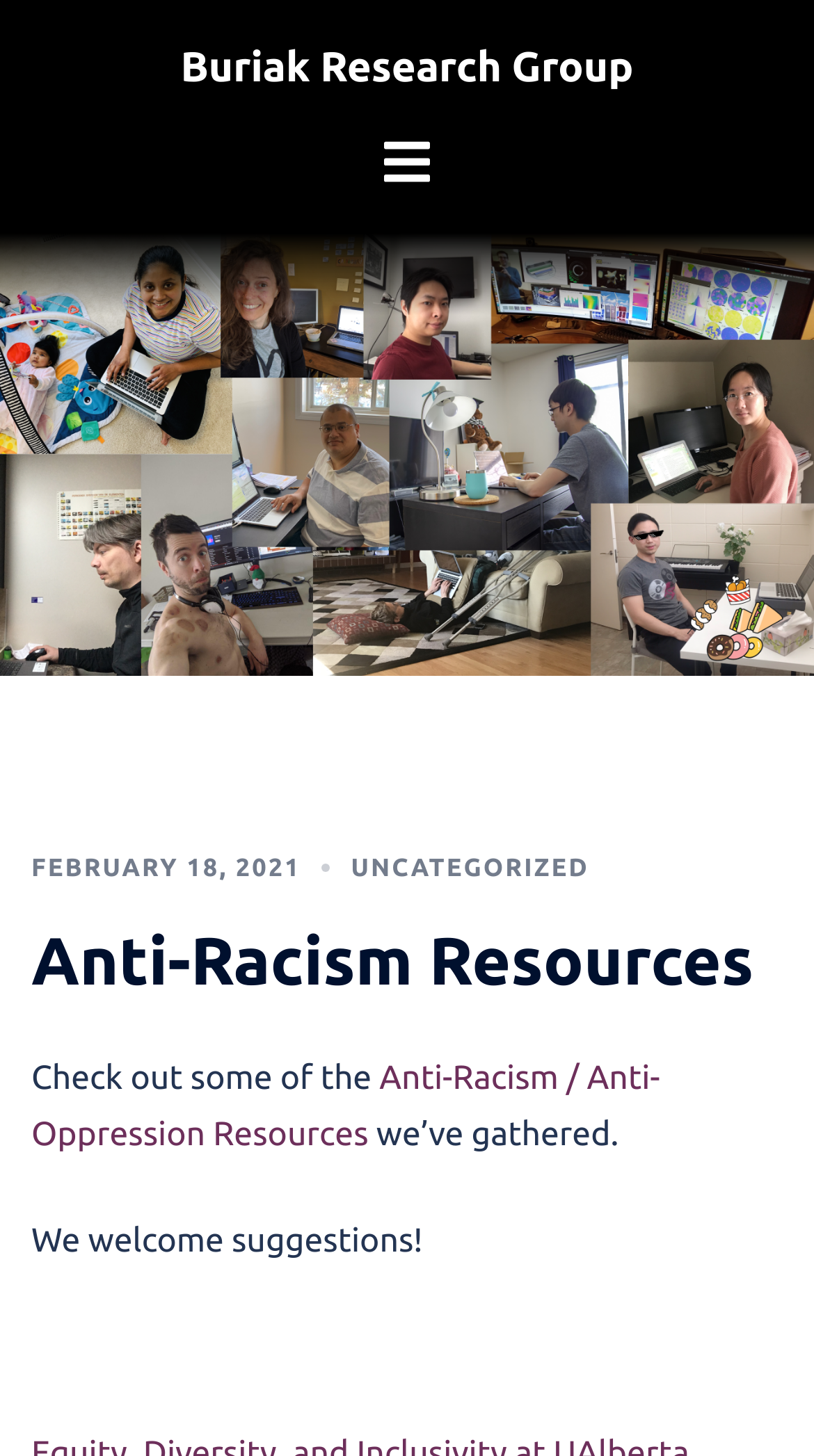What is the date mentioned on the webpage?
Provide a one-word or short-phrase answer based on the image.

February 18, 2021